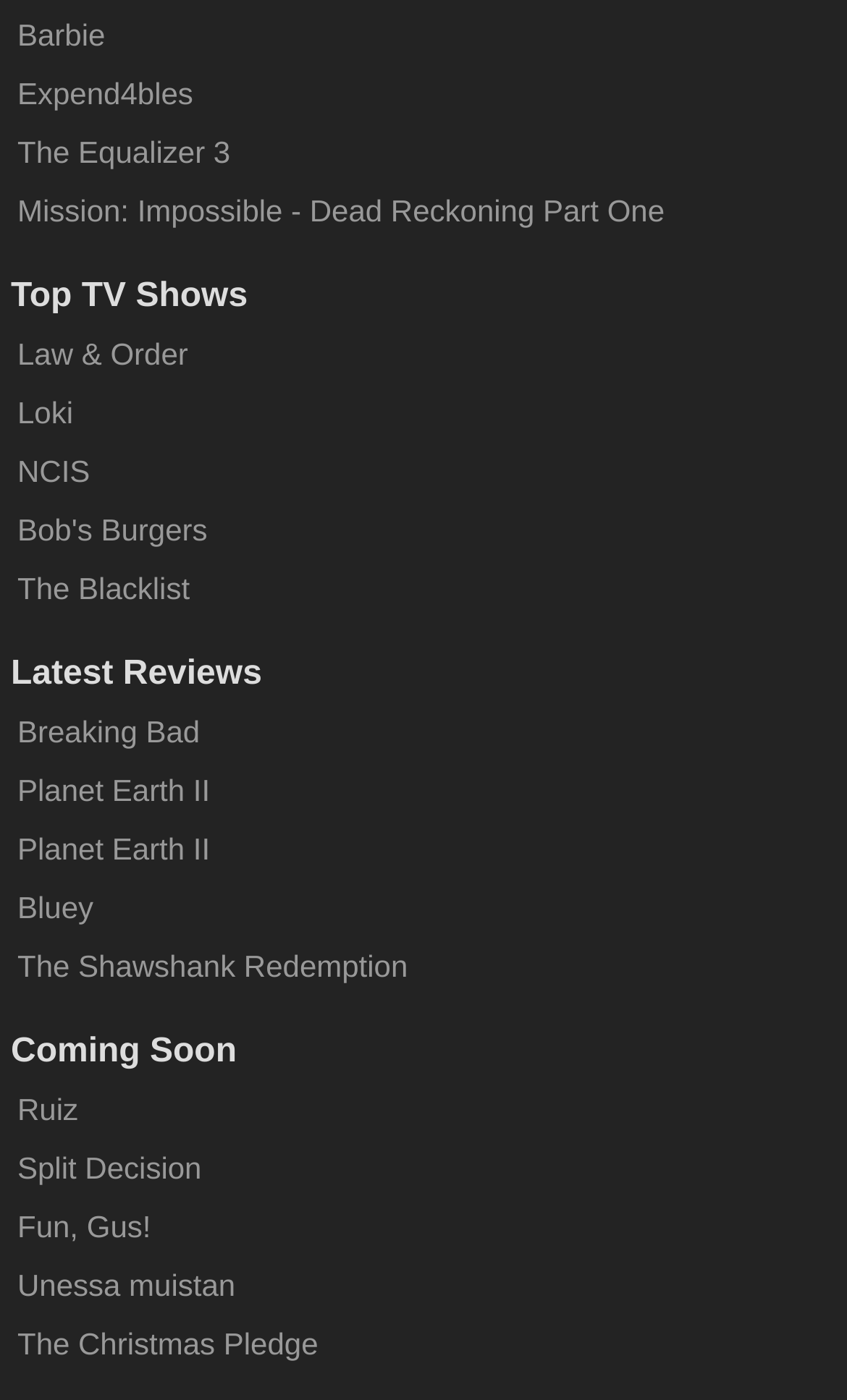What category is 'Planet Earth II' listed under?
Answer with a single word or short phrase according to what you see in the image.

Latest Reviews